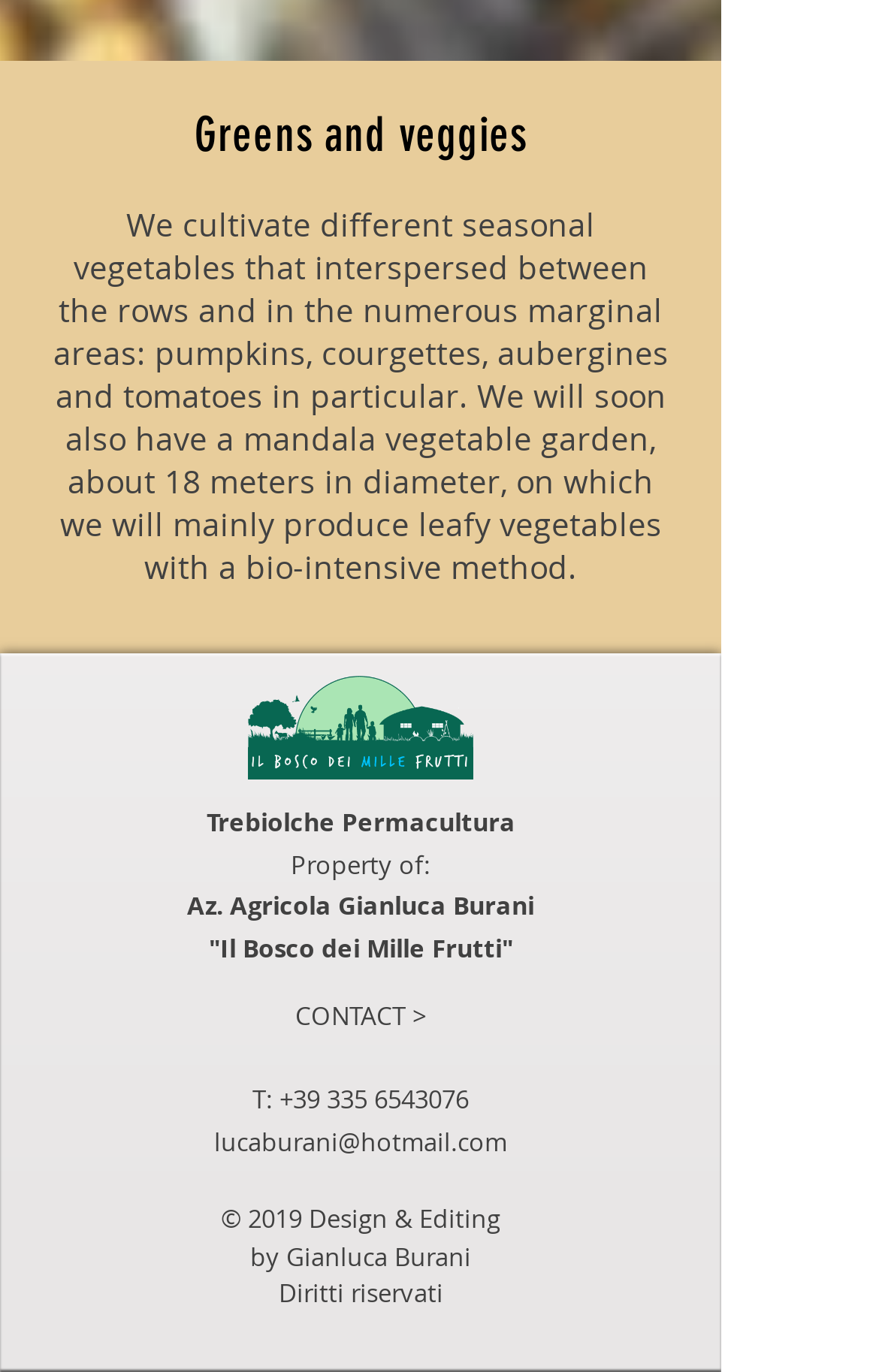Determine the bounding box for the described UI element: "+39 335 6543076".

[0.318, 0.789, 0.533, 0.813]